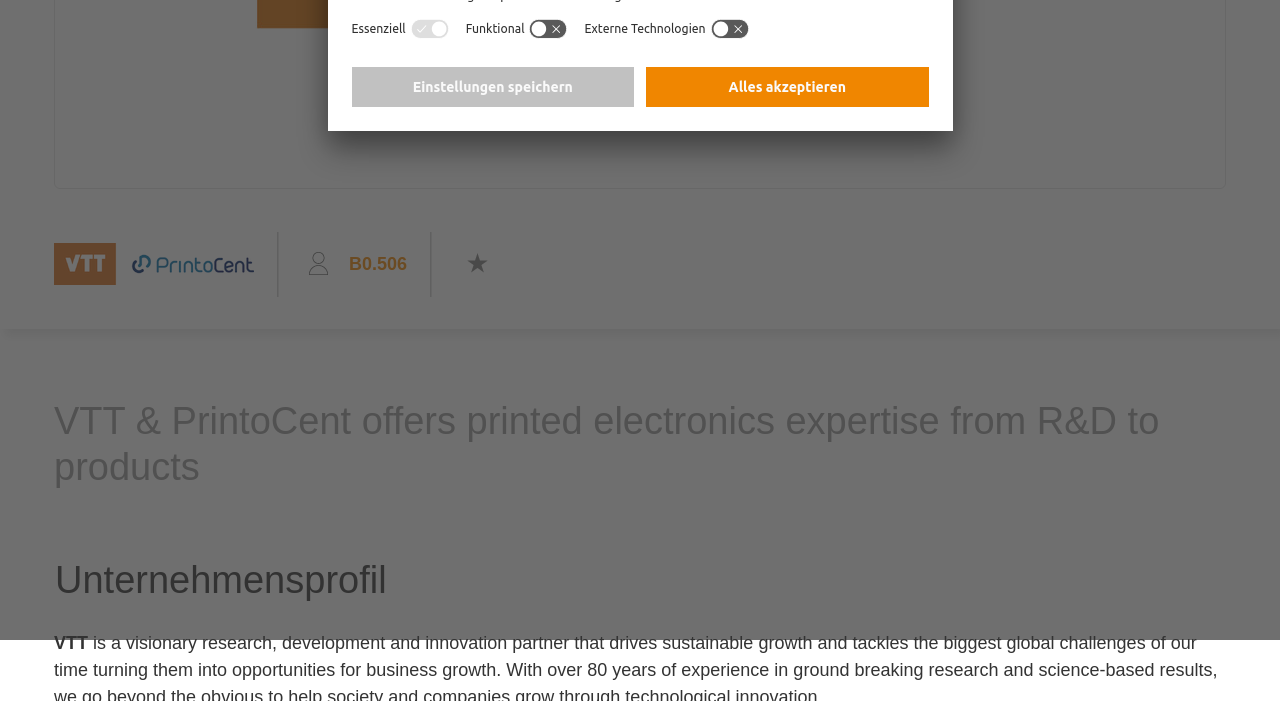Identify the bounding box for the UI element specified in this description: "Einstellungen speichern". The coordinates must be four float numbers between 0 and 1, formatted as [left, top, right, bottom].

[0.275, 0.096, 0.495, 0.153]